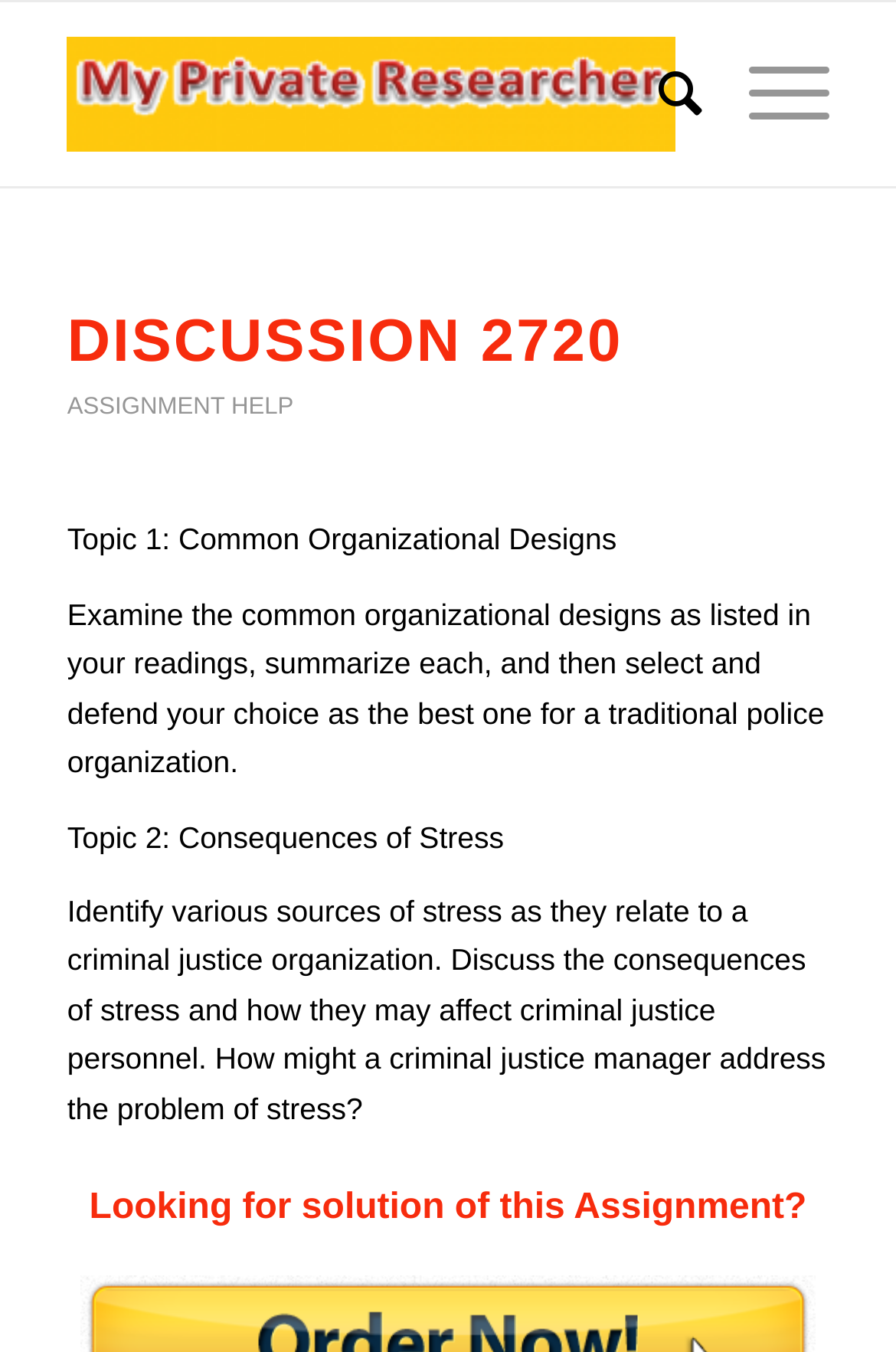Bounding box coordinates are specified in the format (top-left x, top-left y, bottom-right x, bottom-right y). All values are floating point numbers bounded between 0 and 1. Please provide the bounding box coordinate of the region this sentence describes: Spotify

None